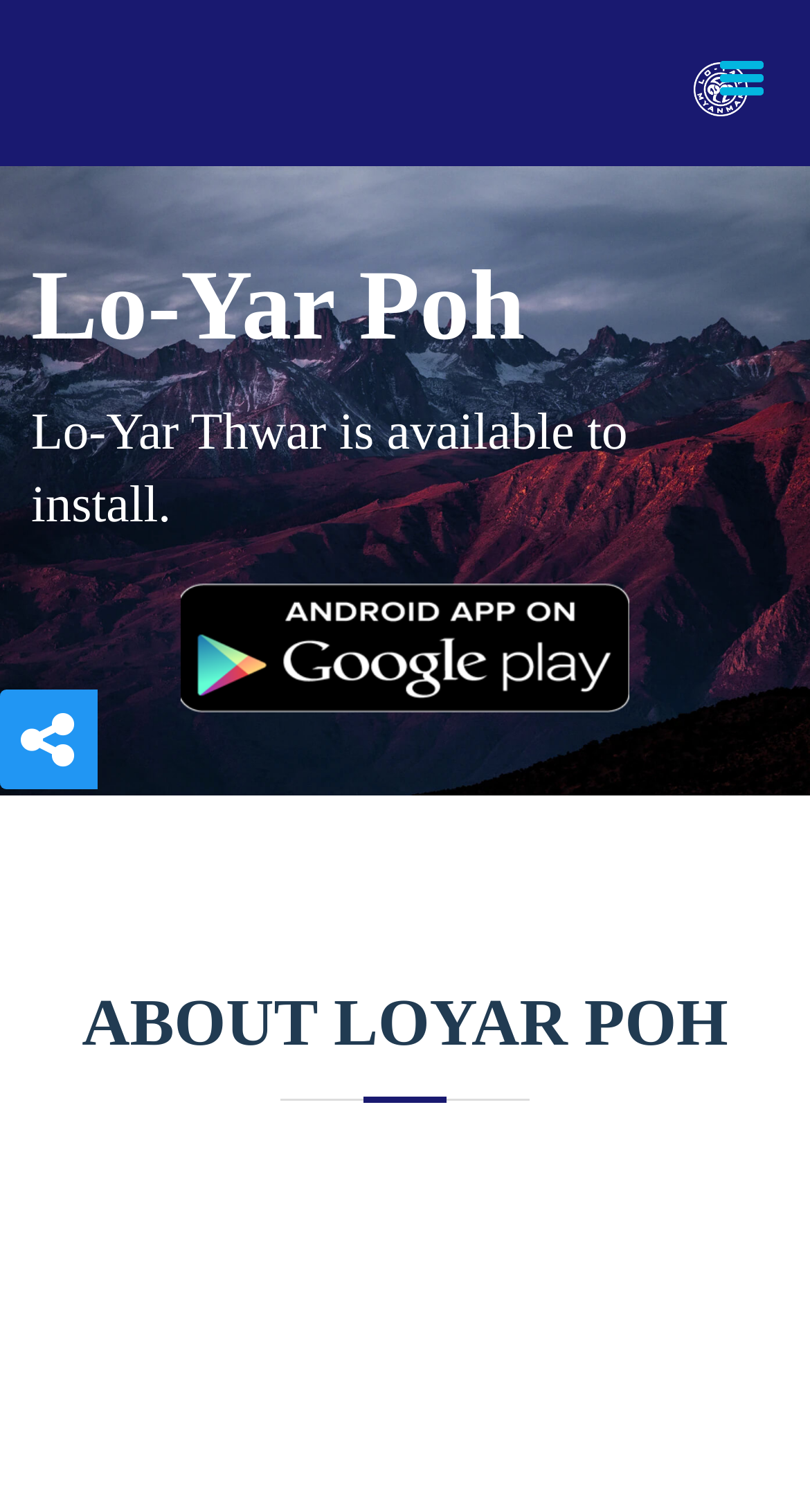What is the purpose of the spinner?
Please describe in detail the information shown in the image to answer the question.

The image element with the description 'spinner' and bounding box coordinates [0.223, 0.386, 0.777, 0.471] suggests that the purpose of the spinner is to indicate loading or processing.